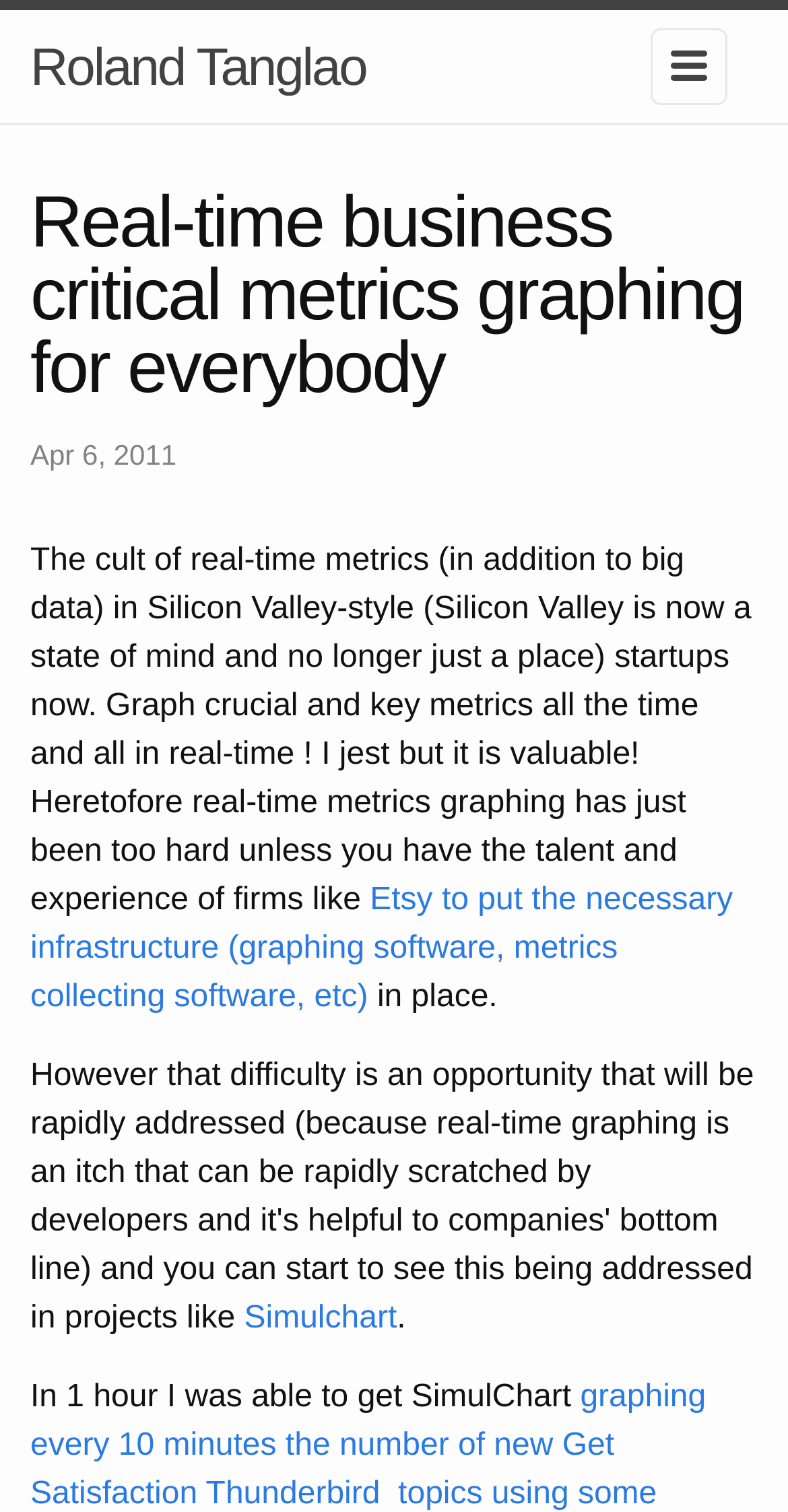What is the company mentioned in the webpage?
Carefully examine the image and provide a detailed answer to the question.

The company 'Etsy' is mentioned in the link element, which suggests that it is an example of a company that has the necessary infrastructure for real-time metrics graphing, as discussed in the webpage.